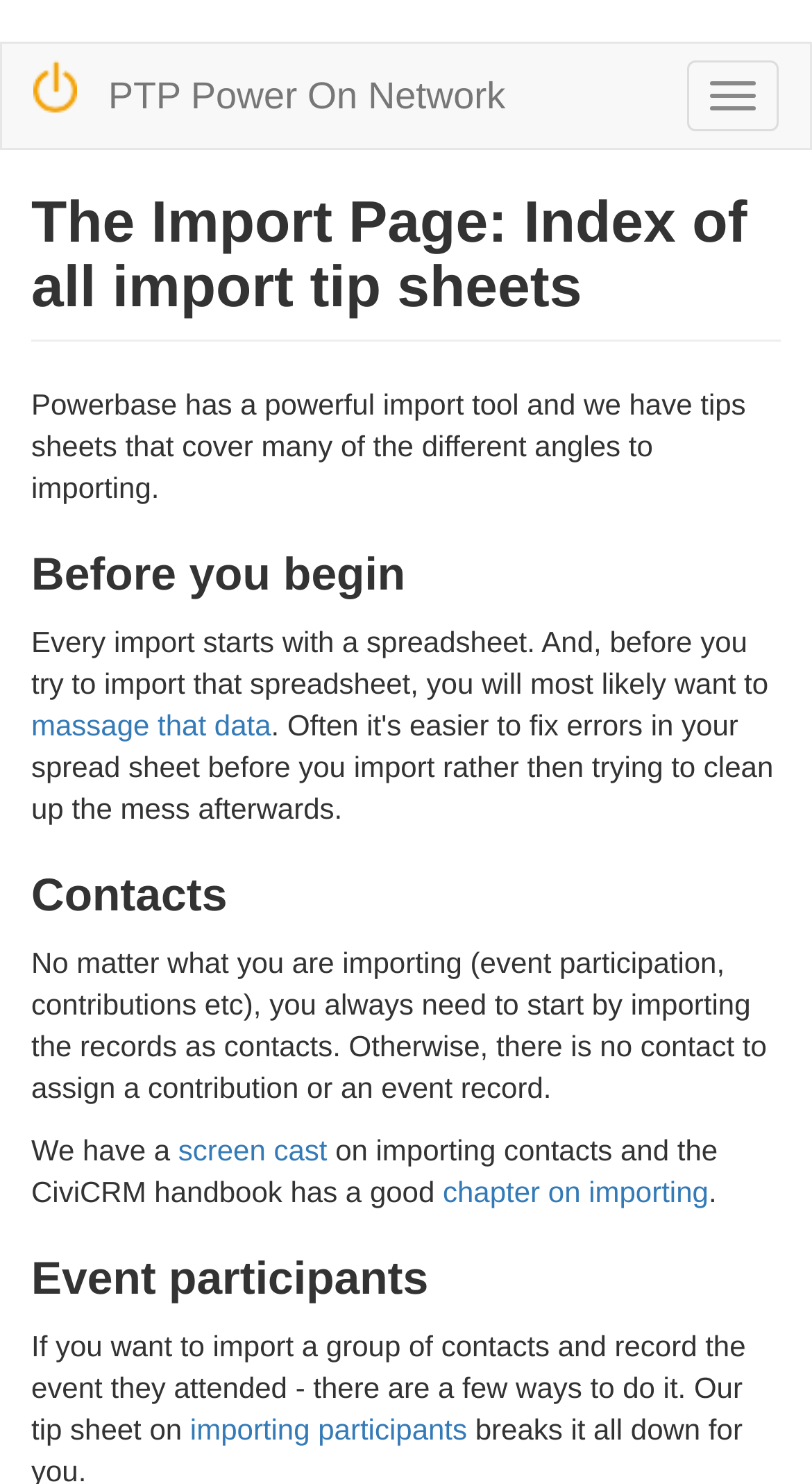Identify the bounding box coordinates for the UI element described as: "india".

None